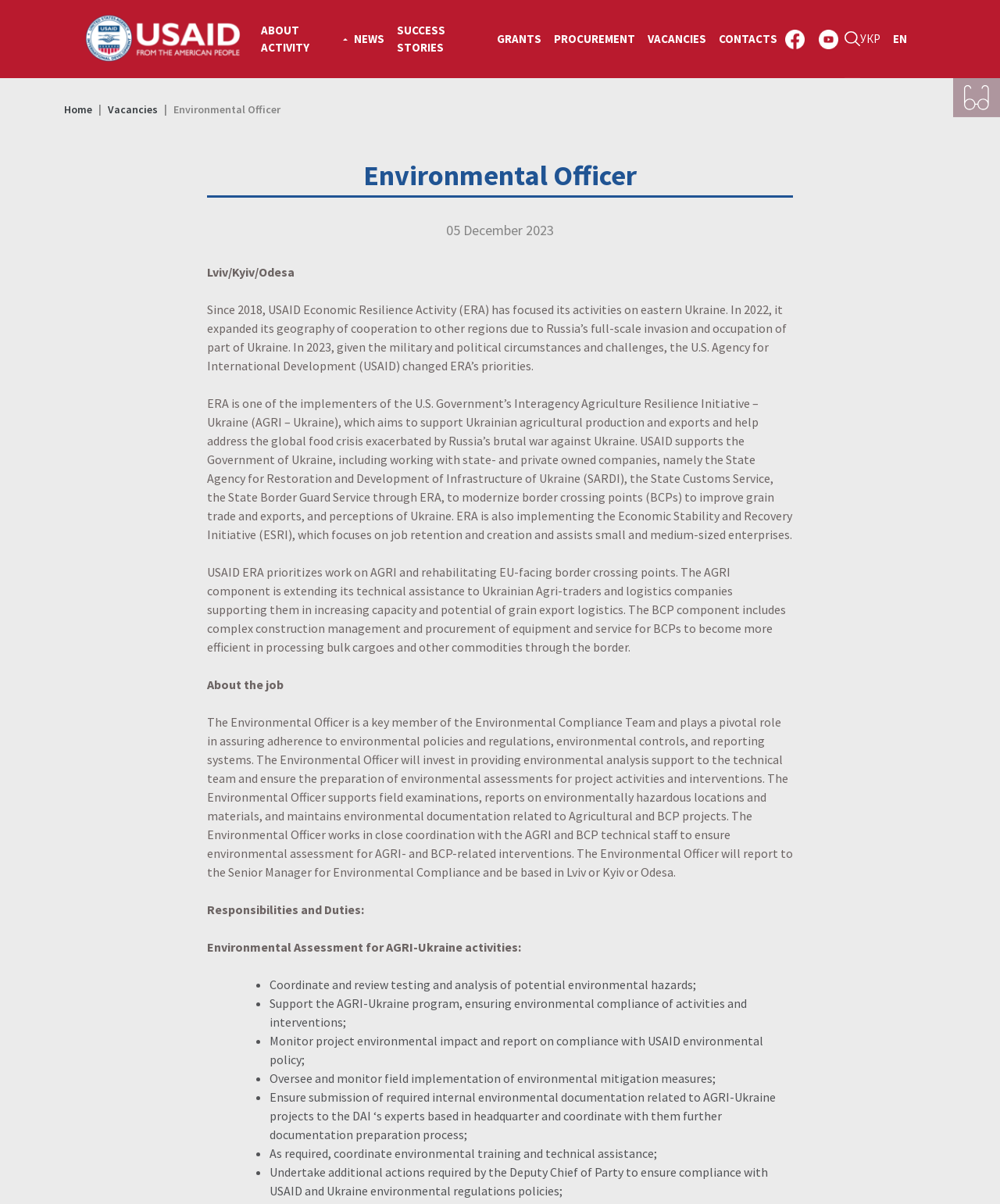What is the name of the activity?
Look at the image and construct a detailed response to the question.

I found the answer by looking at the link 'USAID Economic Resilience Activity (ERA)' at the top of the webpage, which suggests that the activity being referred to is the USAID Economic Resilience Activity.